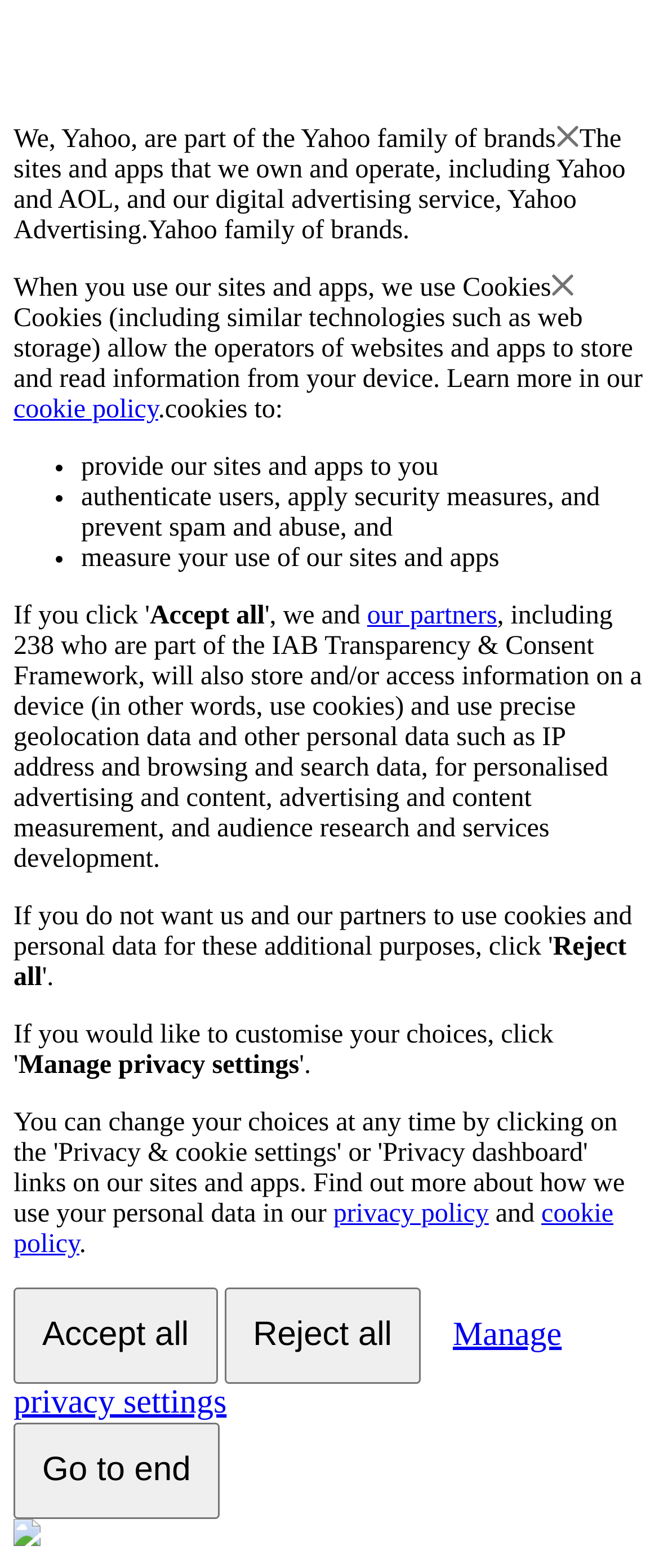What can be used for personalized advertising?
Refer to the image and respond with a one-word or short-phrase answer.

precise geolocation data